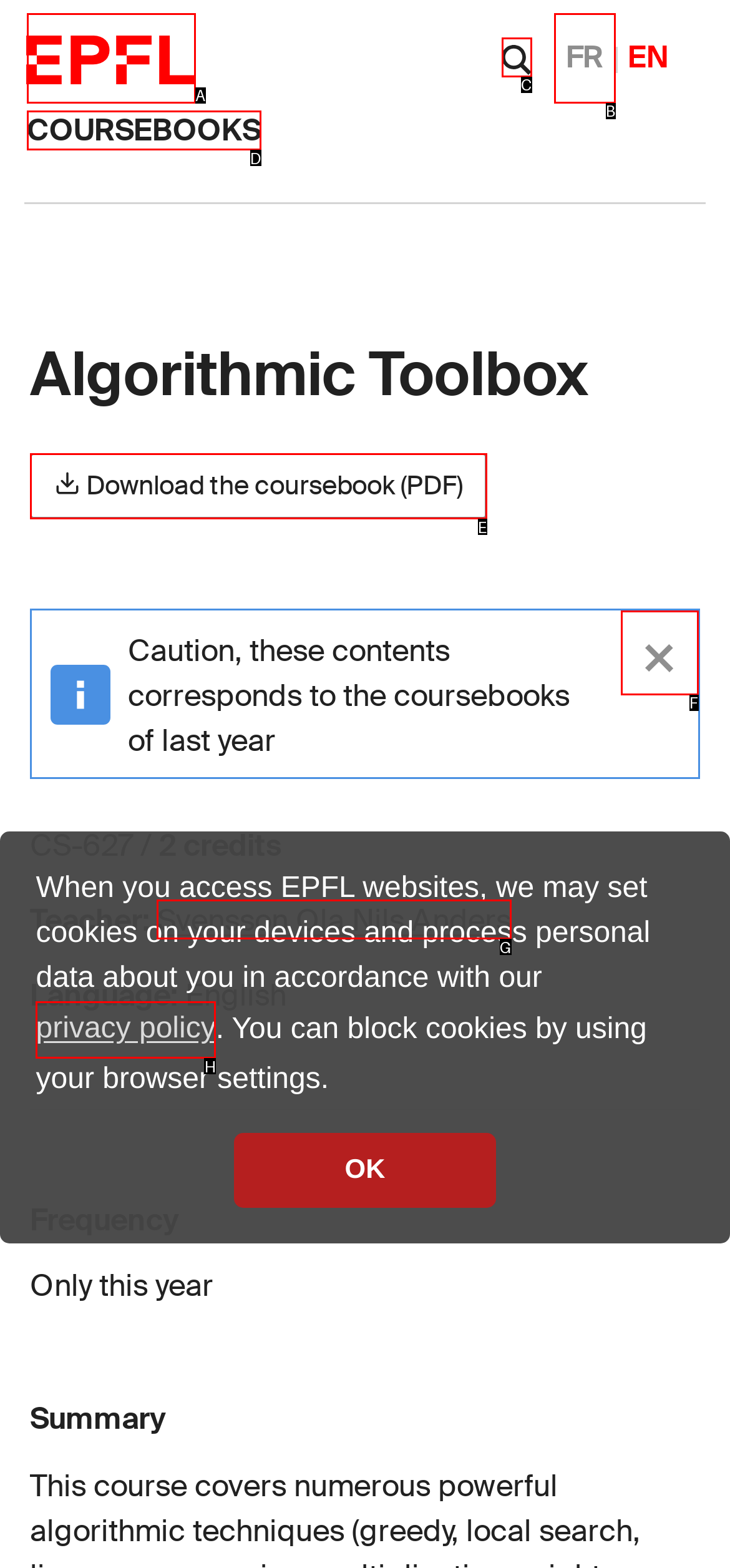Determine which letter corresponds to the UI element to click for this task: View teacher information
Respond with the letter from the available options.

G